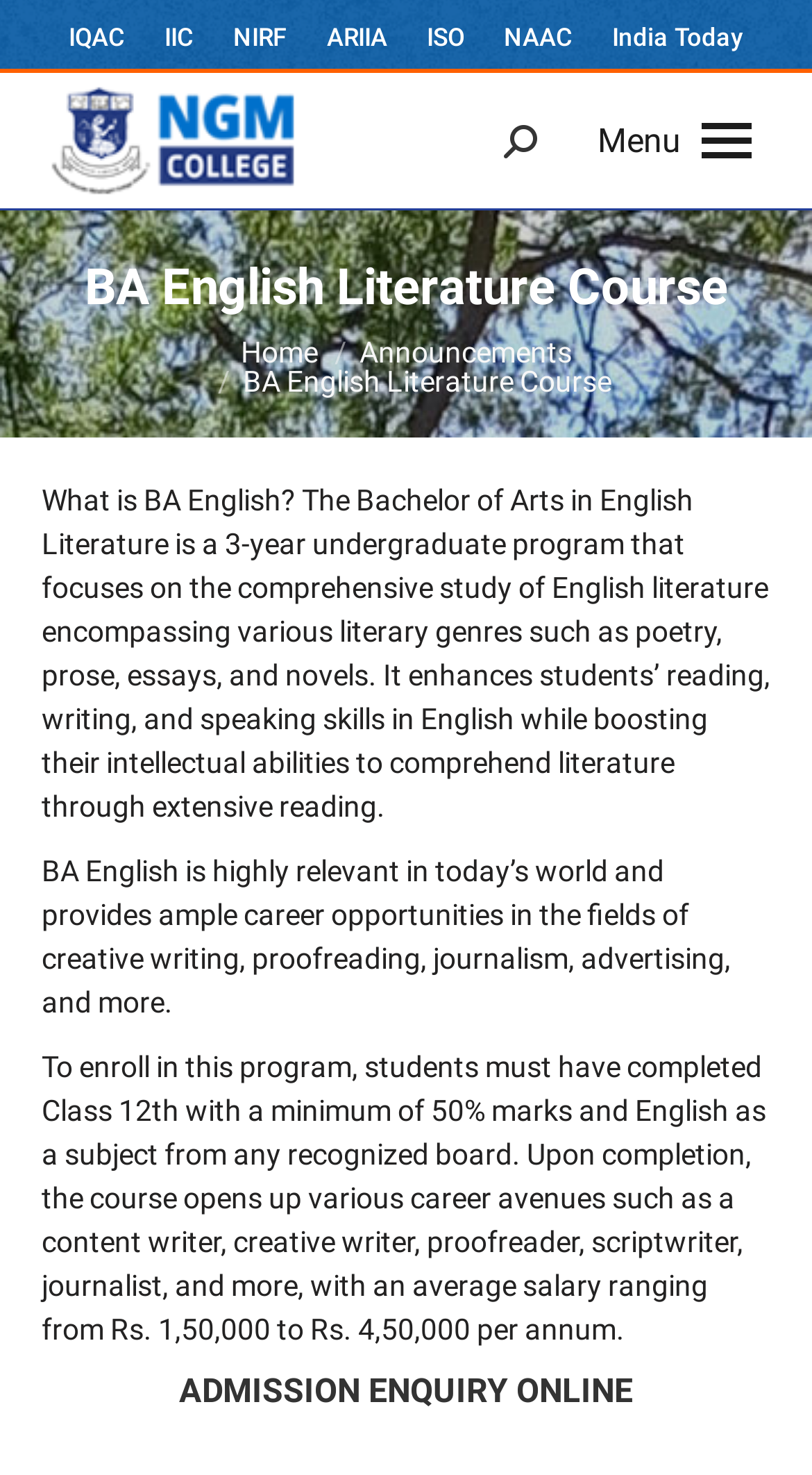What is the purpose of the ADMISSION ENQUIRY ONLINE link?
Give a detailed and exhaustive answer to the question.

The ADMISSION ENQUIRY ONLINE link is provided on the webpage, which suggests that it is meant for students to inquire about admission to the BA English program online.